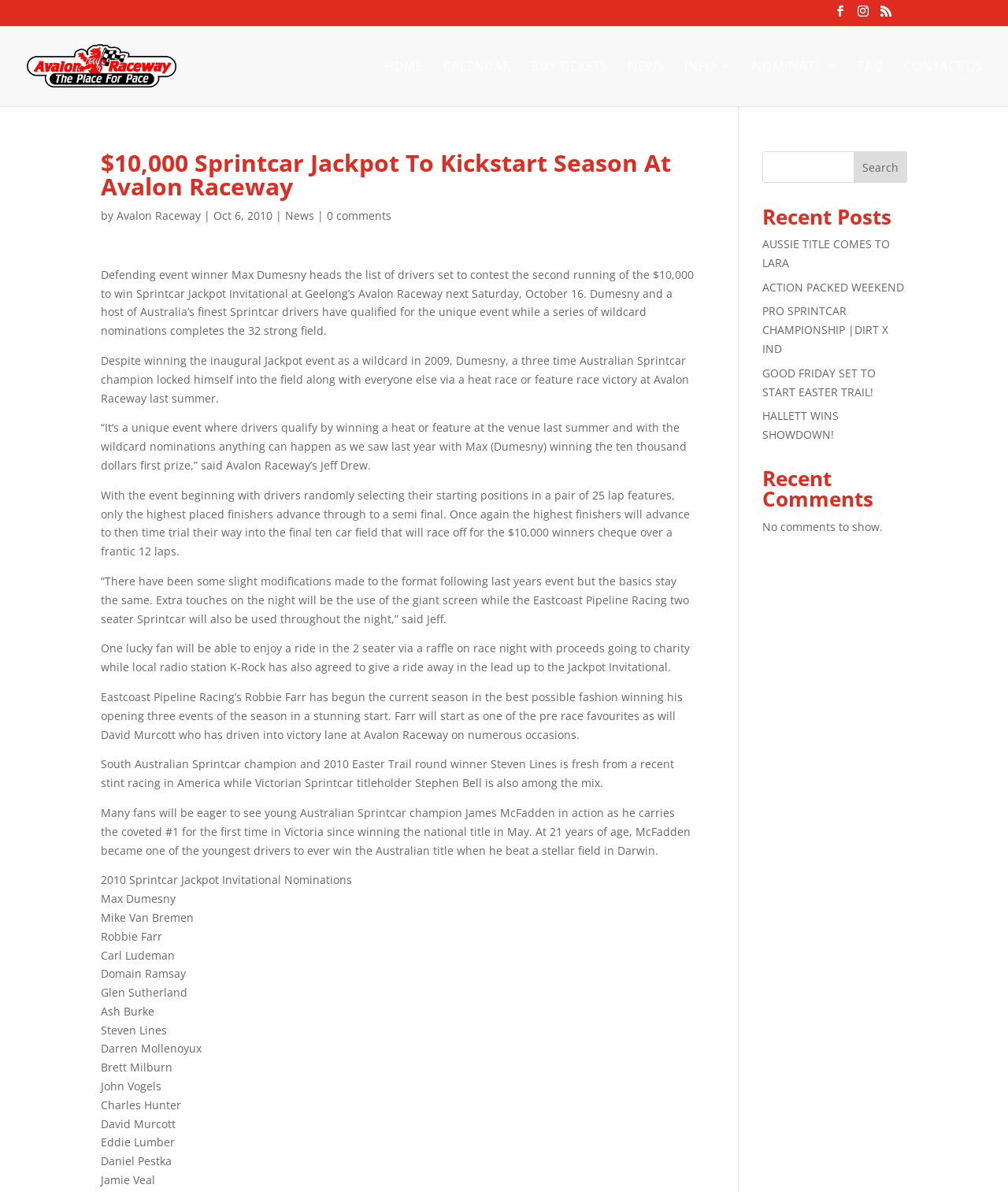Select the bounding box coordinates of the element I need to click to carry out the following instruction: "View the CALENDAR".

[0.44, 0.051, 0.506, 0.089]